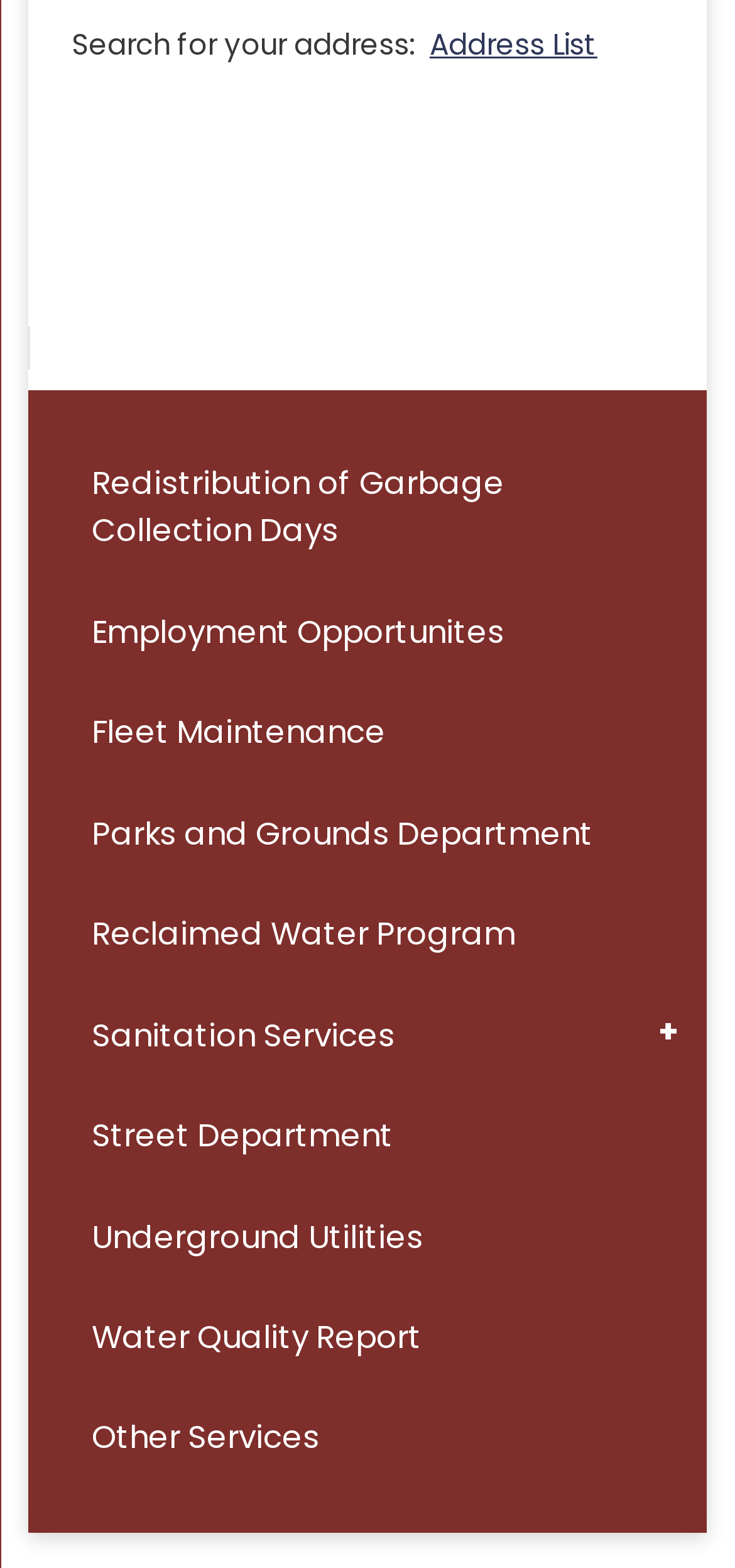Locate the bounding box coordinates of the element I should click to achieve the following instruction: "Learn about Employment Opportunites".

[0.039, 0.371, 0.961, 0.435]